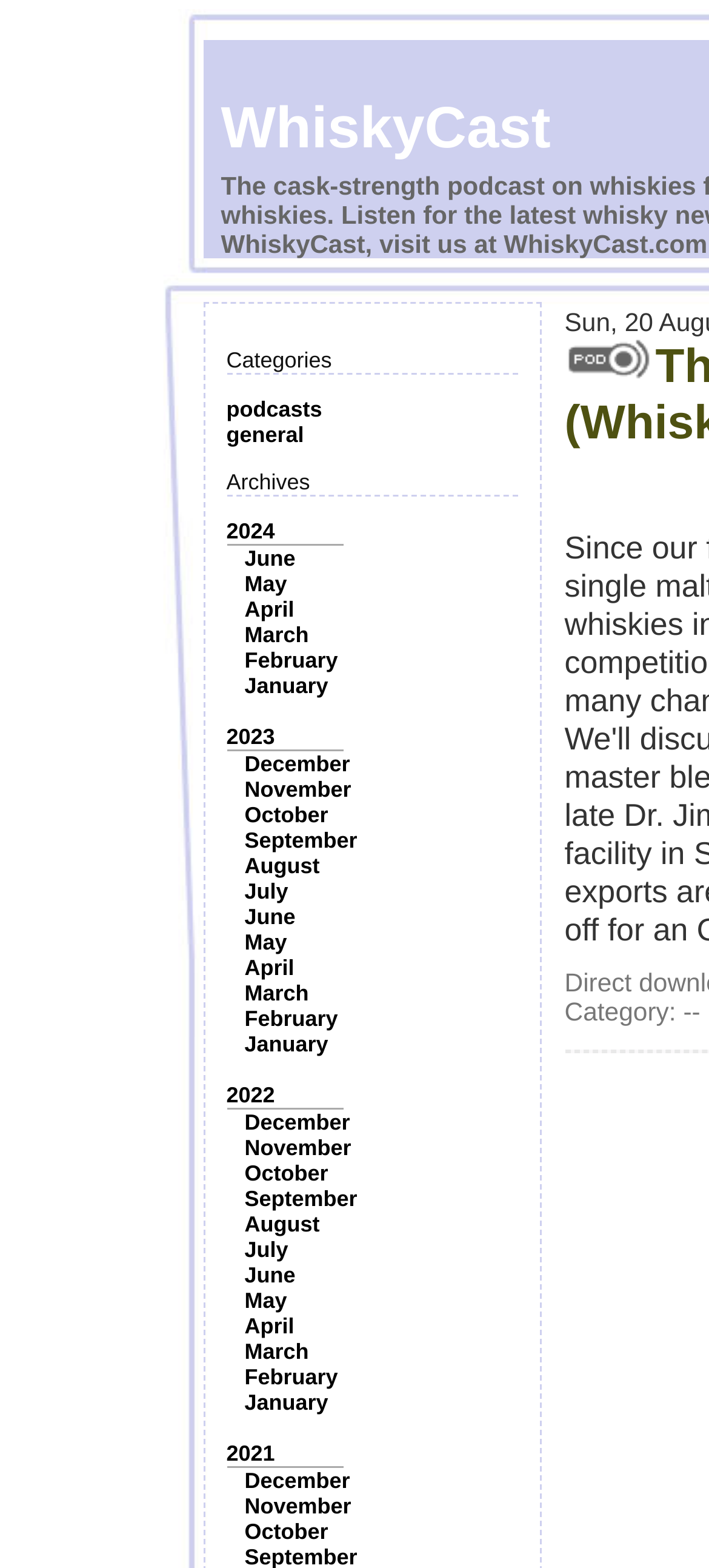Elaborate on the different components and information displayed on the webpage.

The webpage is titled "WhiskyCast" and appears to be an archive of podcast episodes organized by category and date. 

At the top, there is a section with the title "Categories" followed by two links, "podcasts" and "general". Below this section, there is another section titled "Archives" with a list of years, including 2024, 2023, 2022, and 2021. Each year is followed by a list of months, from January to December, with each month being a clickable link.

To the right of the "Archives" section, there is an image with no descriptive text. Below the image, there is a single space character, and further down, there is a label "Category:".

The overall structure of the webpage is divided into two main sections: the categories and archives on the left, and the image and category label on the right. The archives section takes up most of the space, with a long list of months organized by year.